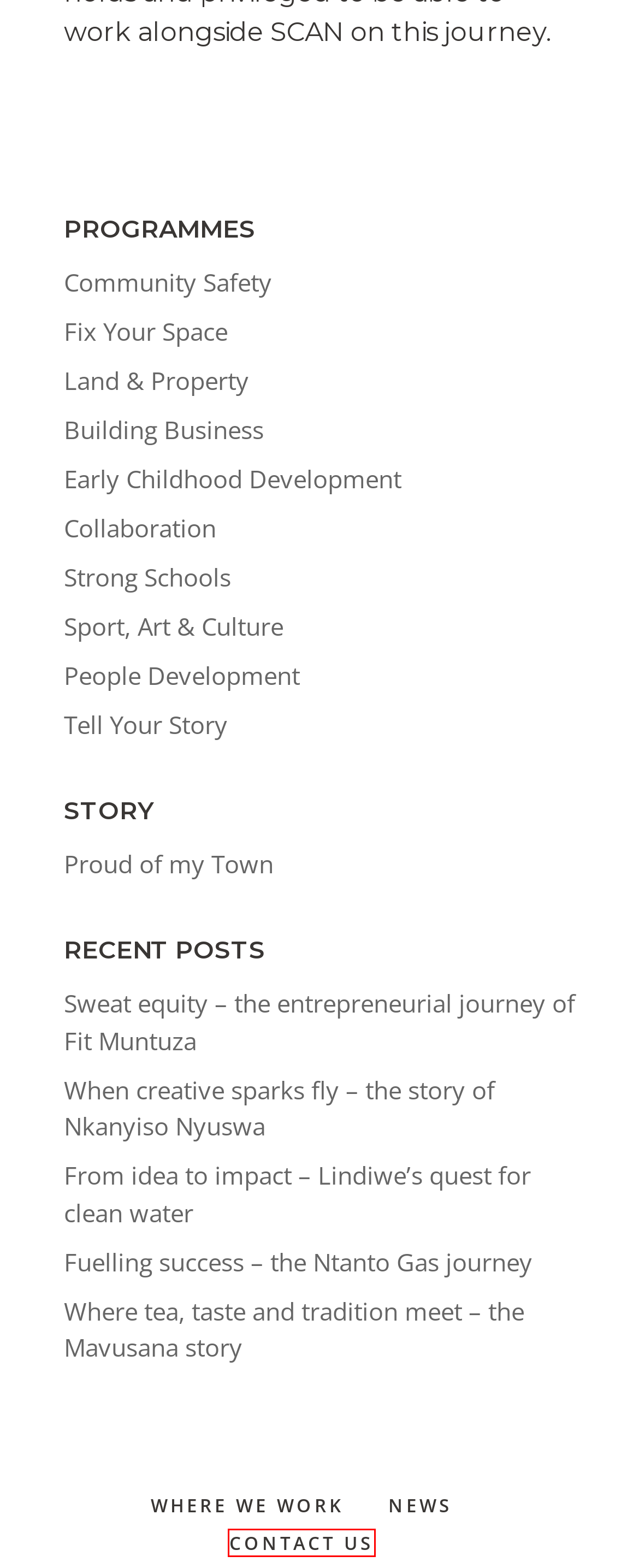You see a screenshot of a webpage with a red bounding box surrounding an element. Pick the webpage description that most accurately represents the new webpage after interacting with the element in the red bounding box. The options are:
A. Where tea, taste and tradition meet – the Mavusana story | Ranyaka
B. People Development Archives | Ranyaka
C. Contact Us | Ranyaka
D. Building Business Archives | Ranyaka
E. When creative sparks fly – the story of Nkanyiso Nyuswa | Ranyaka
F. Land & Property Archives | Ranyaka
G. Tell Your Story Archives | Ranyaka
H. From idea to impact - Lindiwe’s quest for clean water | Ranyaka

C